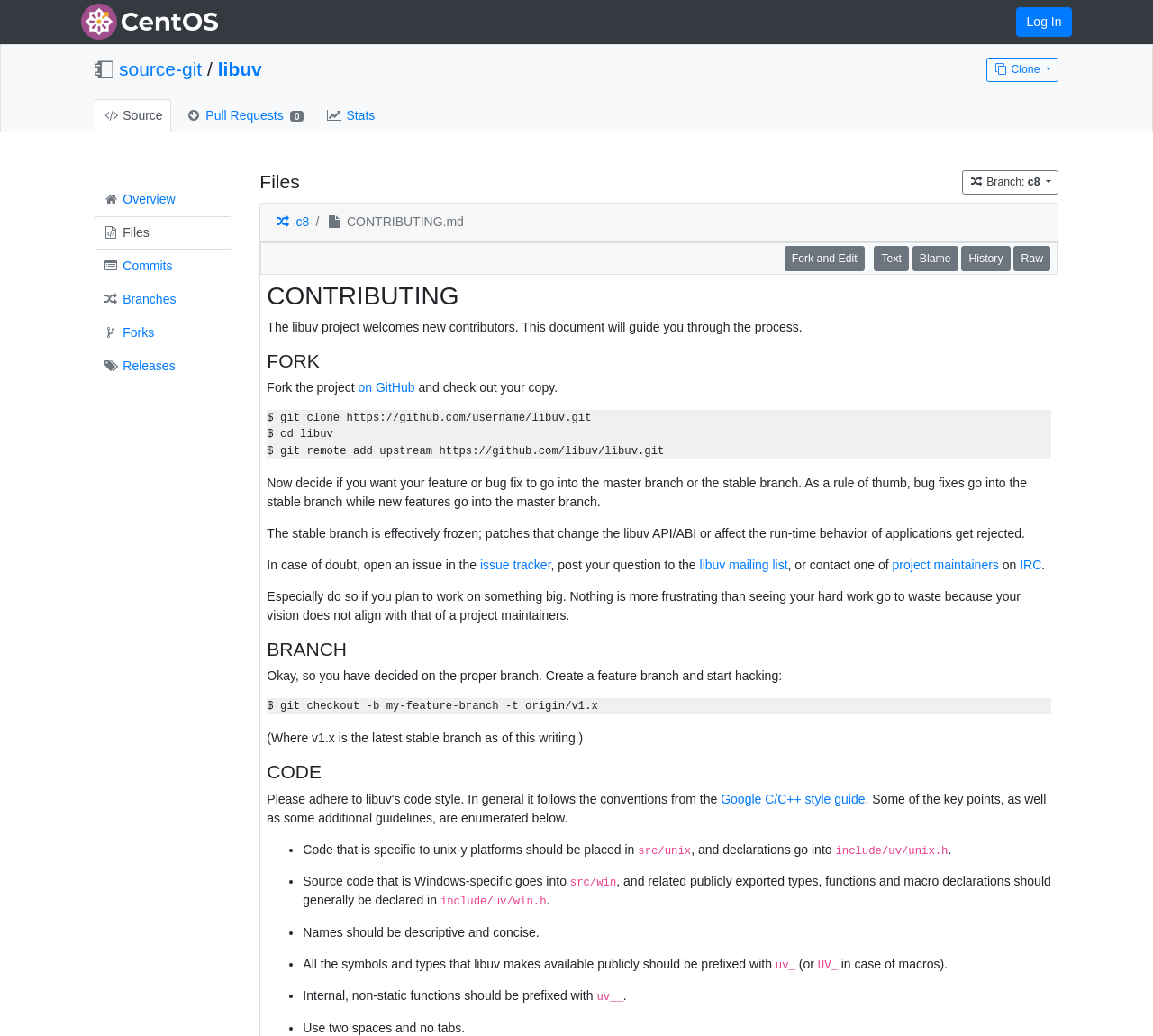What is the style guide recommended for coding?
Could you answer the question with a detailed and thorough explanation?

The style guide recommended for coding is mentioned in the section 'CODE' of the webpage, and it is the Google C/C++ style guide, which provides guidelines for writing clean and readable code.